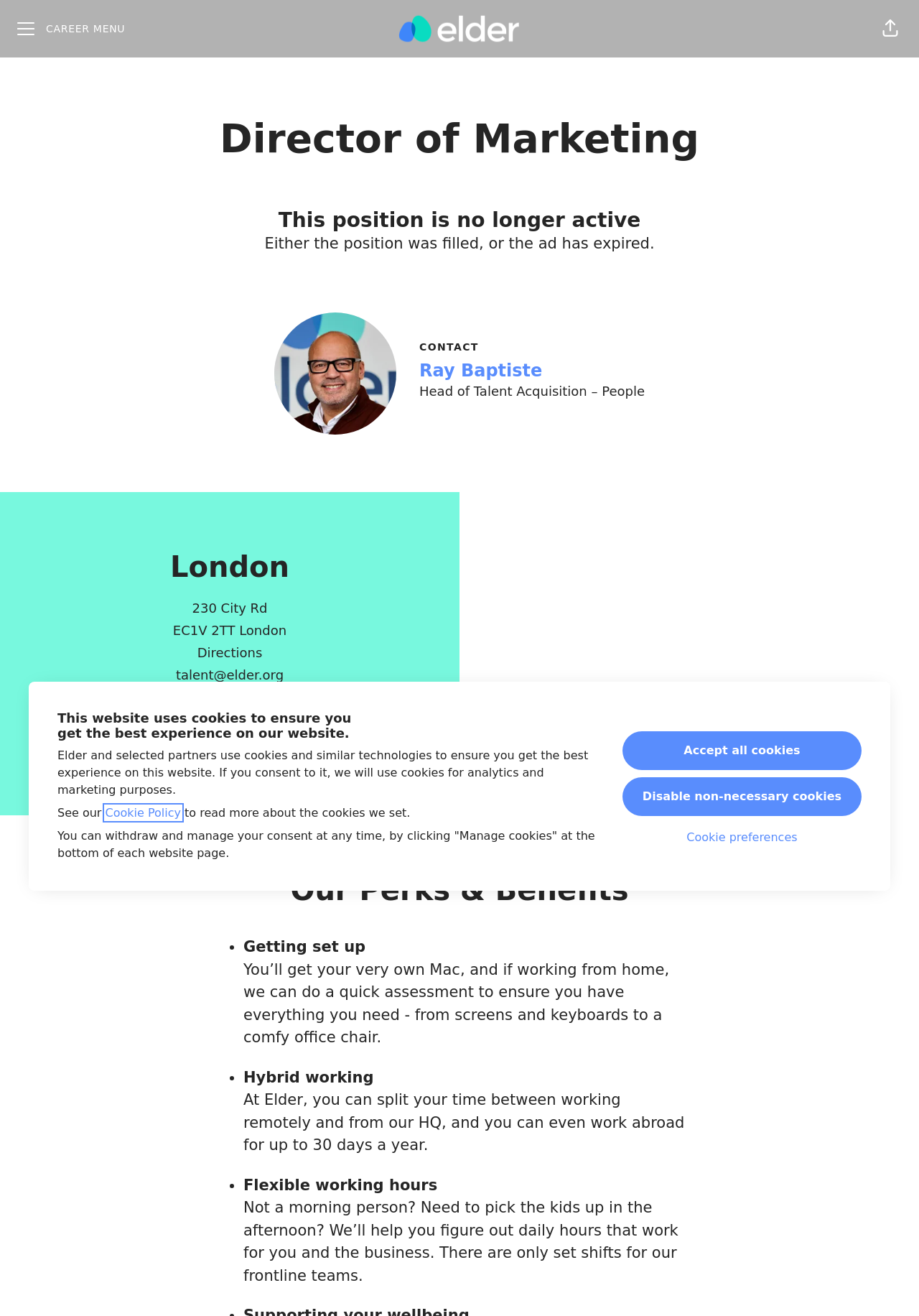Please determine the bounding box coordinates of the section I need to click to accomplish this instruction: "Get directions".

[0.211, 0.489, 0.289, 0.503]